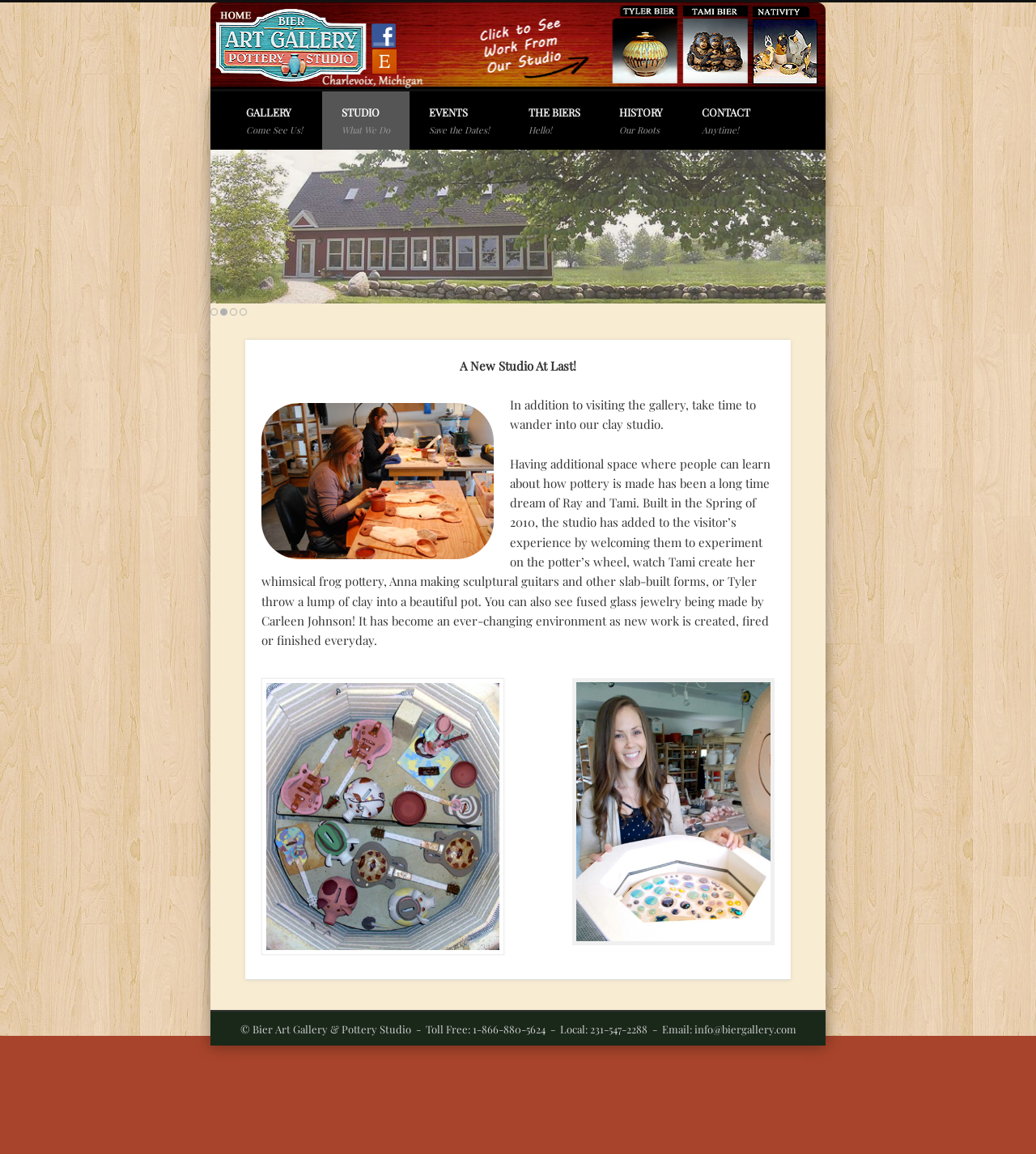From the image, can you give a detailed response to the question below:
What is the theme of the studio?

The theme of the studio can be inferred from the images and text on the webpage, which suggest that the studio is focused on pottery and ceramics, with mentions of clay, pottery wheels, and fused glass jewelry.